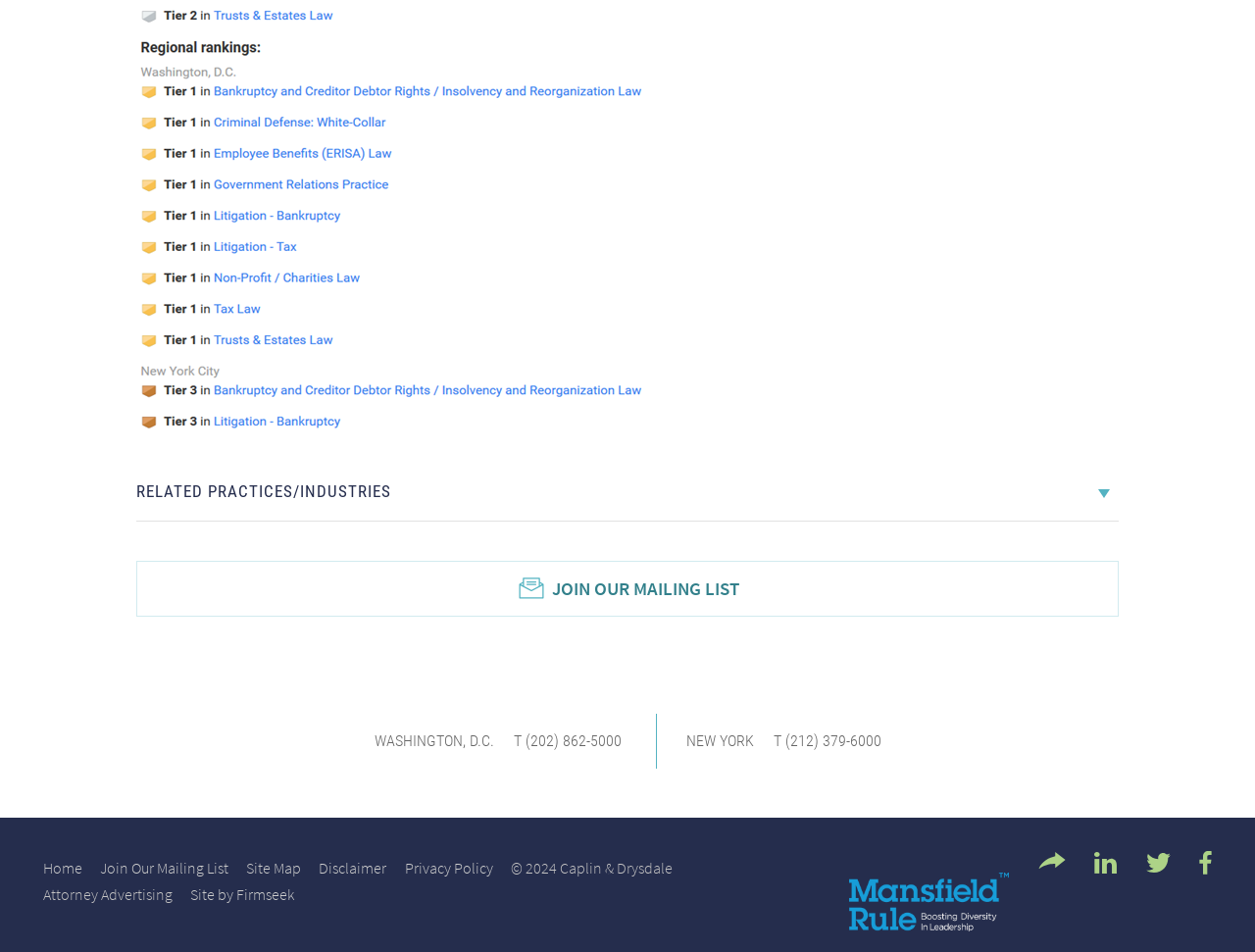Locate the bounding box coordinates of the clickable area to execute the instruction: "Click on the 'RELATED PRACTICES/INDUSTRIES' button". Provide the coordinates as four float numbers between 0 and 1, represented as [left, top, right, bottom].

[0.109, 0.505, 0.868, 0.528]